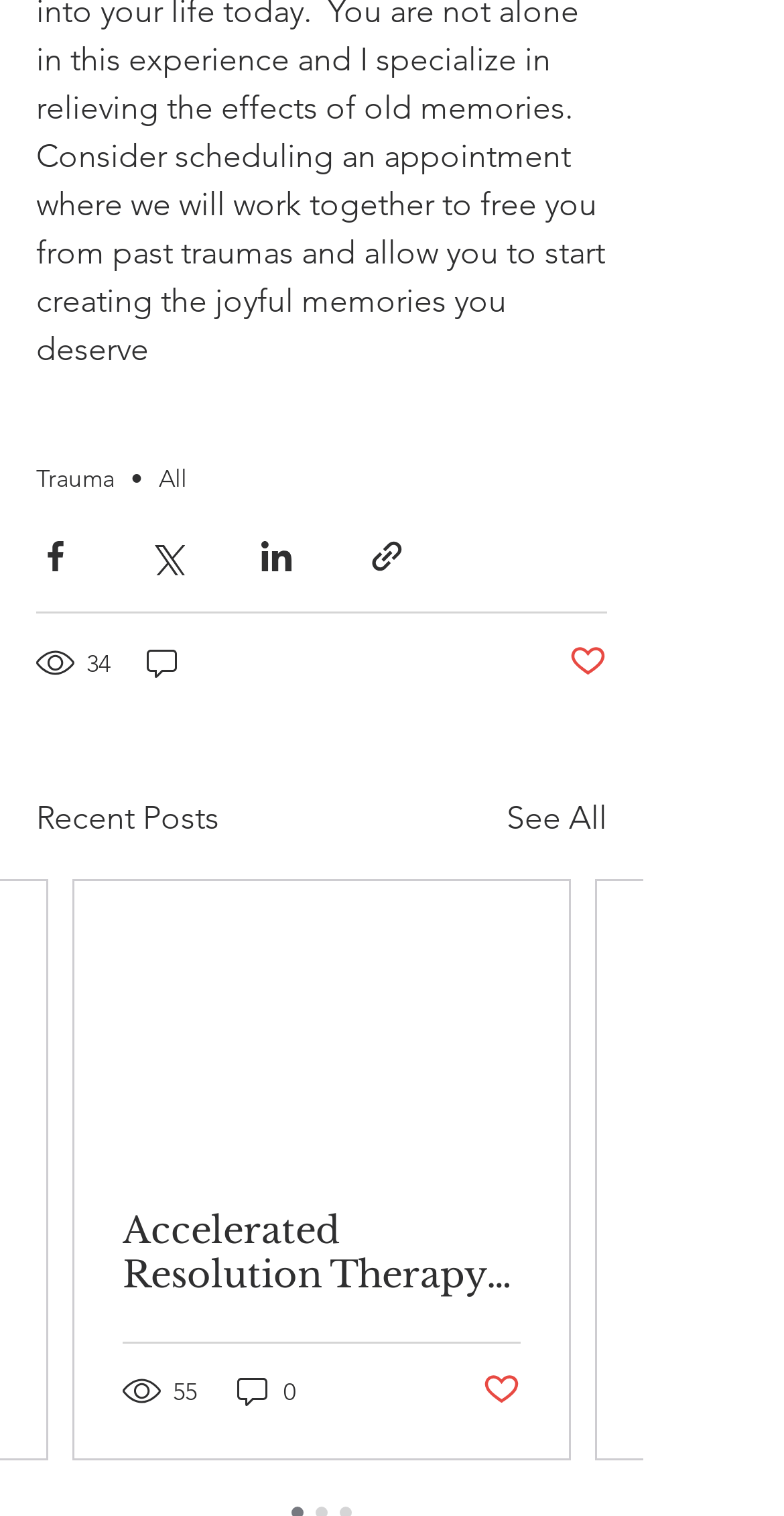Identify the bounding box for the element characterized by the following description: "Post not marked as liked".

[0.726, 0.424, 0.774, 0.452]